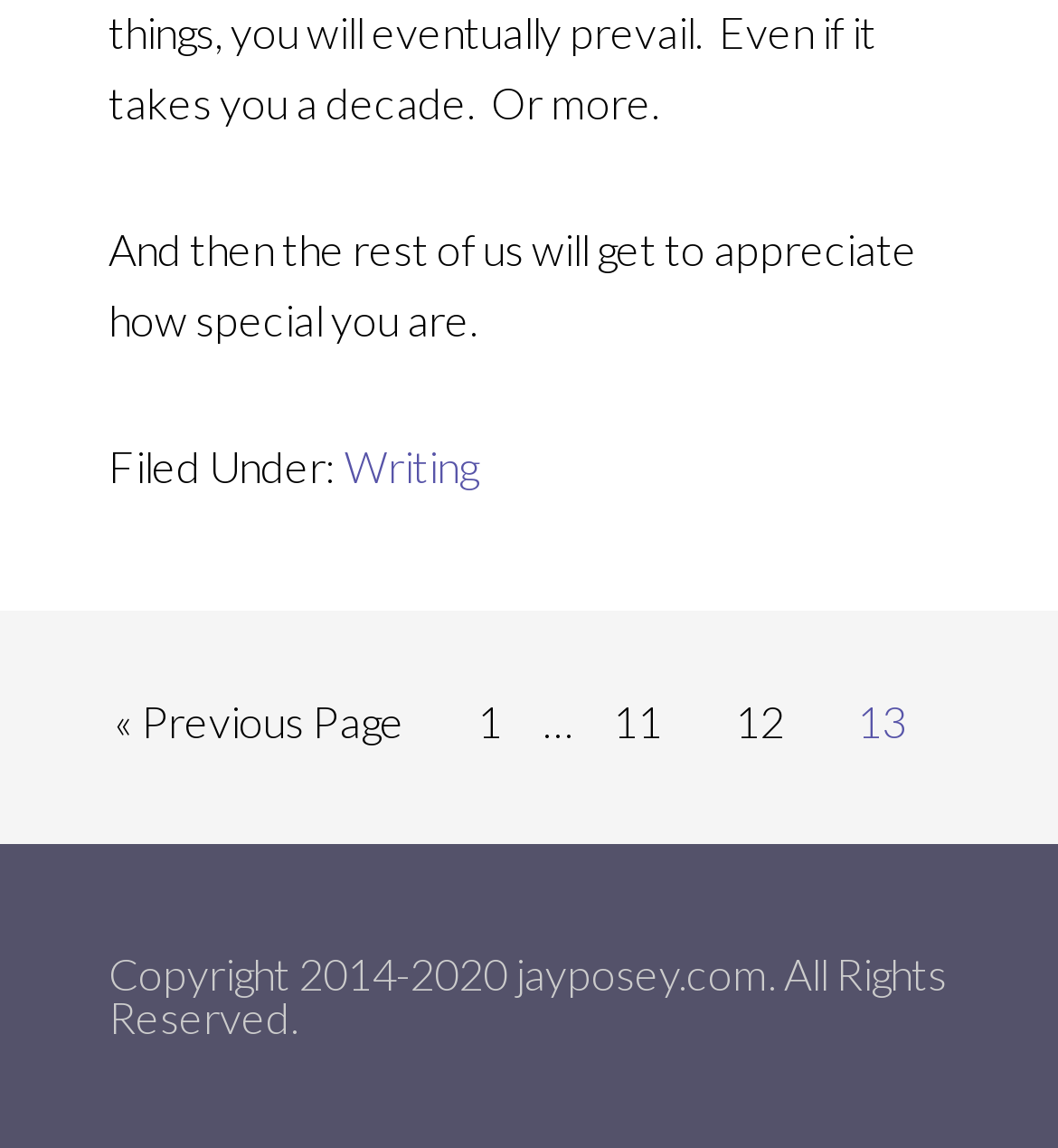What is the copyright information of the website?
Please provide a single word or phrase as your answer based on the screenshot.

Copyright 2014-2020 jayposey.com